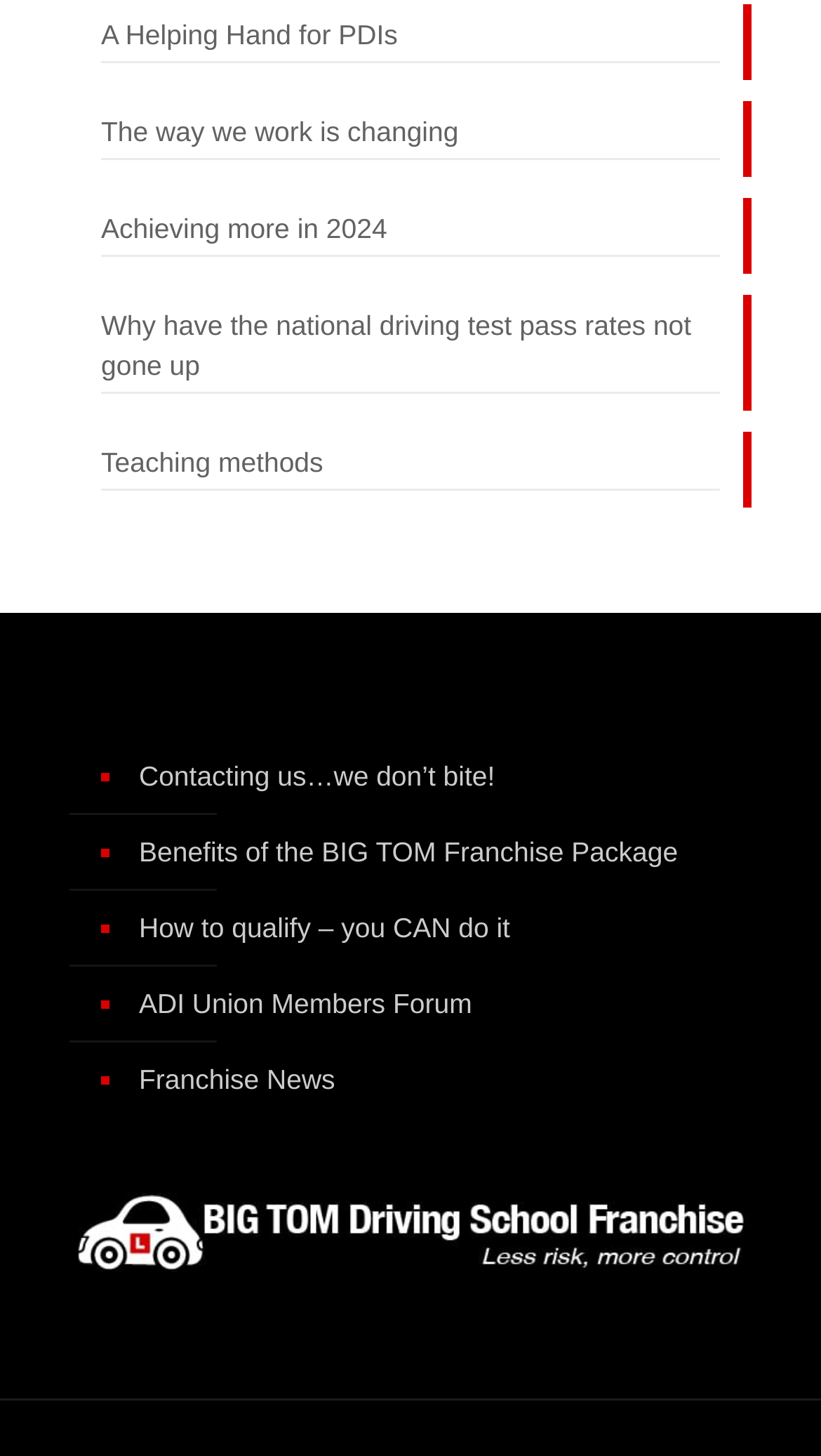Locate the bounding box coordinates of the clickable region to complete the following instruction: "Visit the page about From World War II to Gaza."

None